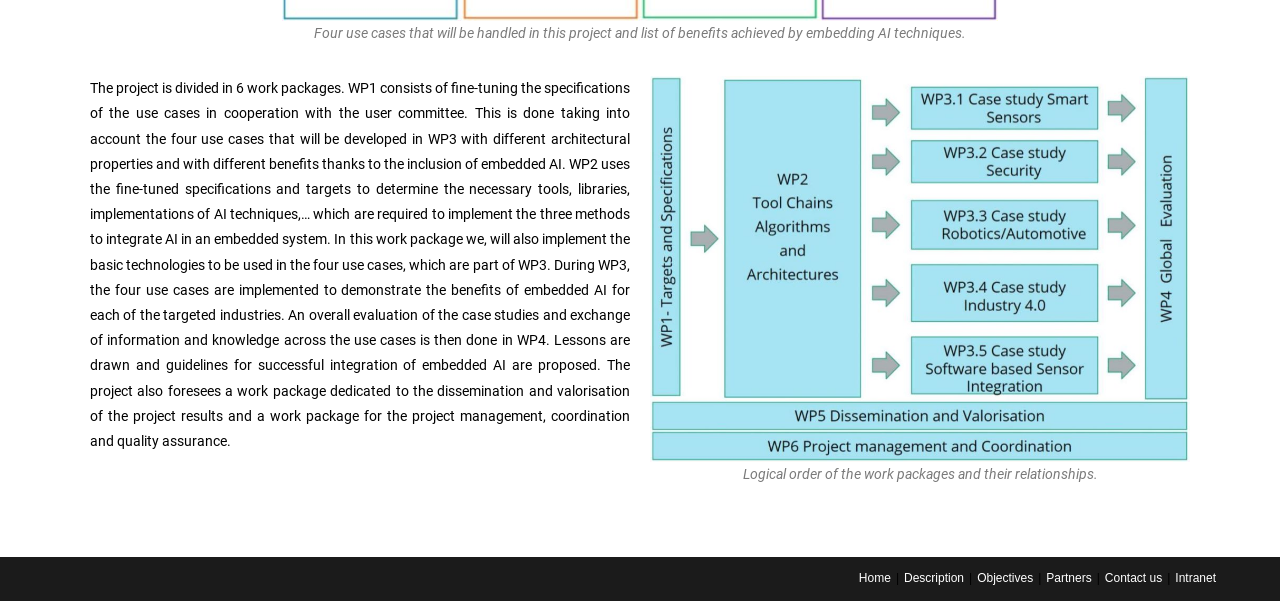Please reply to the following question with a single word or a short phrase:
How many use cases are handled in this project?

Four